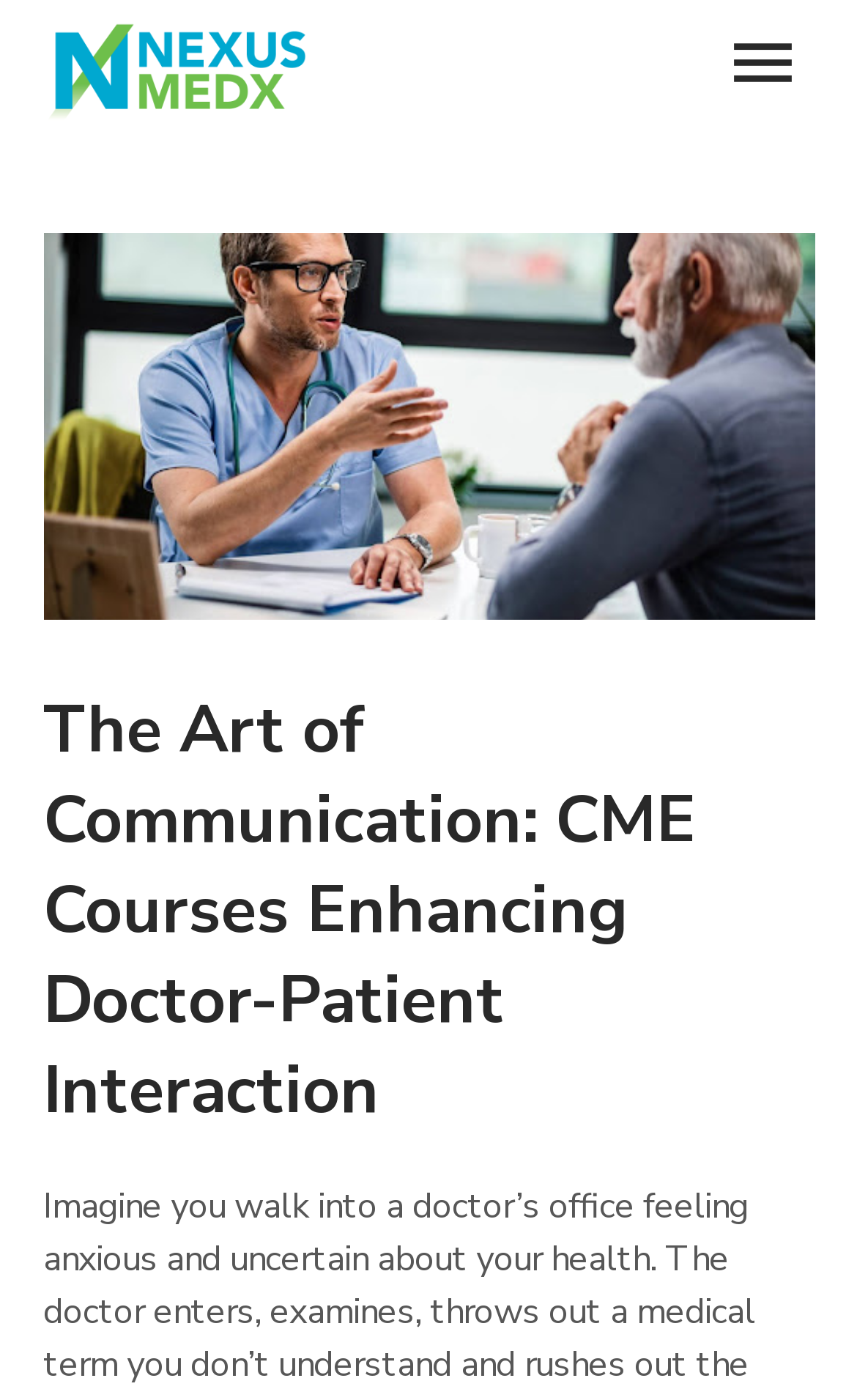Given the element description, predict the bounding box coordinates in the format (top-left x, top-left y, bottom-right x, bottom-right y). Make sure all values are between 0 and 1. Here is the element description: menu

[0.829, 0.016, 0.95, 0.088]